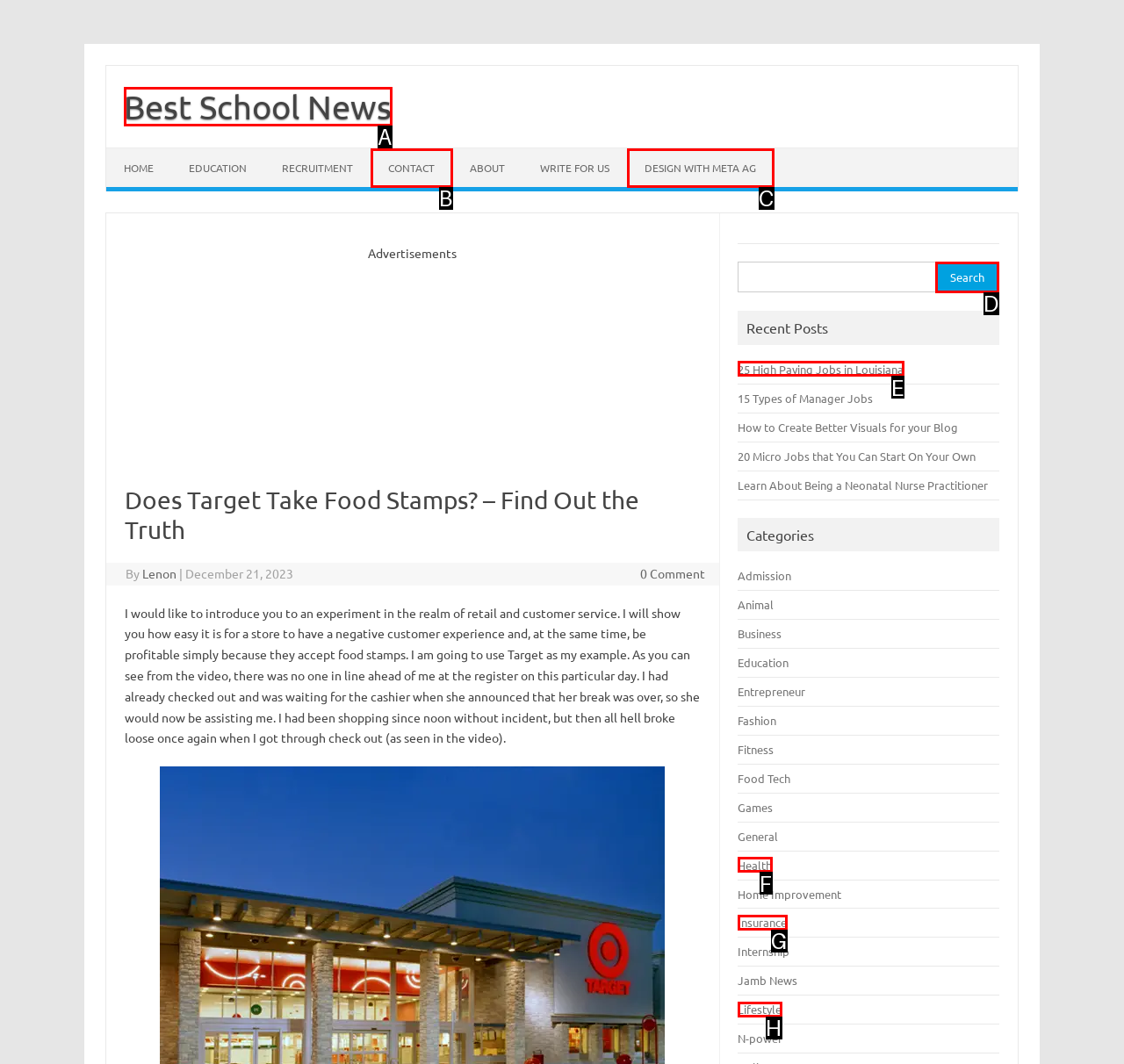Select the letter of the option that corresponds to: Best School News
Provide the letter from the given options.

A